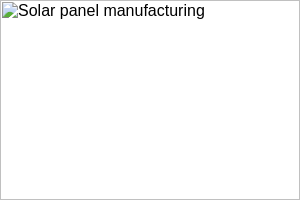What is the expected outcome of increased funding for clean energy technologies?
Give a detailed explanation using the information visible in the image.

The expected outcome of increased funding for clean energy technologies is to promote the growth and innovation of the solar industry, leading to a sustainable future and creating jobs.